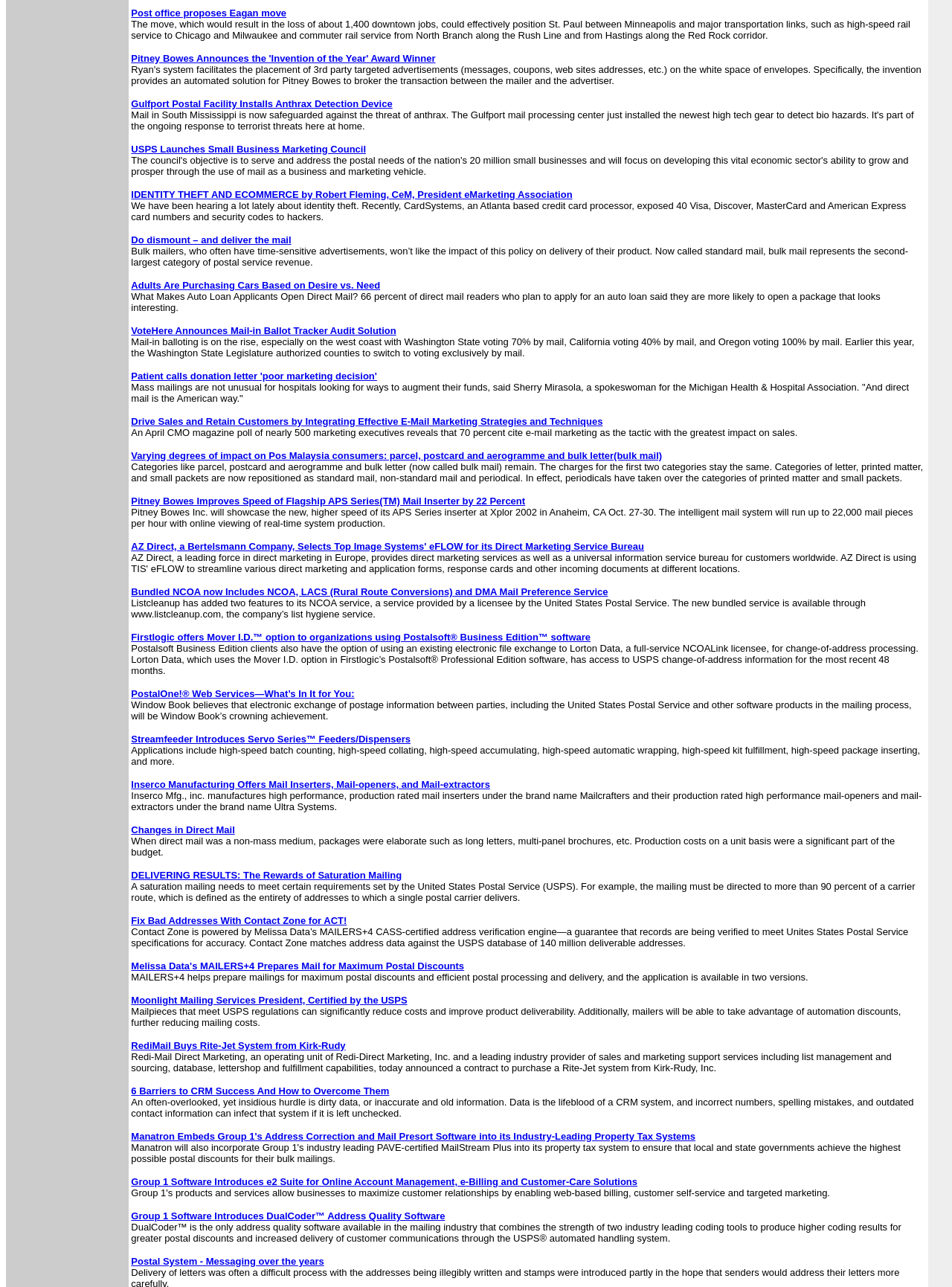Find the bounding box coordinates of the element to click in order to complete this instruction: "Learn about Pitney Bowes Announces the 'Invention of the Year' Award Winner". The bounding box coordinates must be four float numbers between 0 and 1, denoted as [left, top, right, bottom].

[0.138, 0.04, 0.457, 0.05]